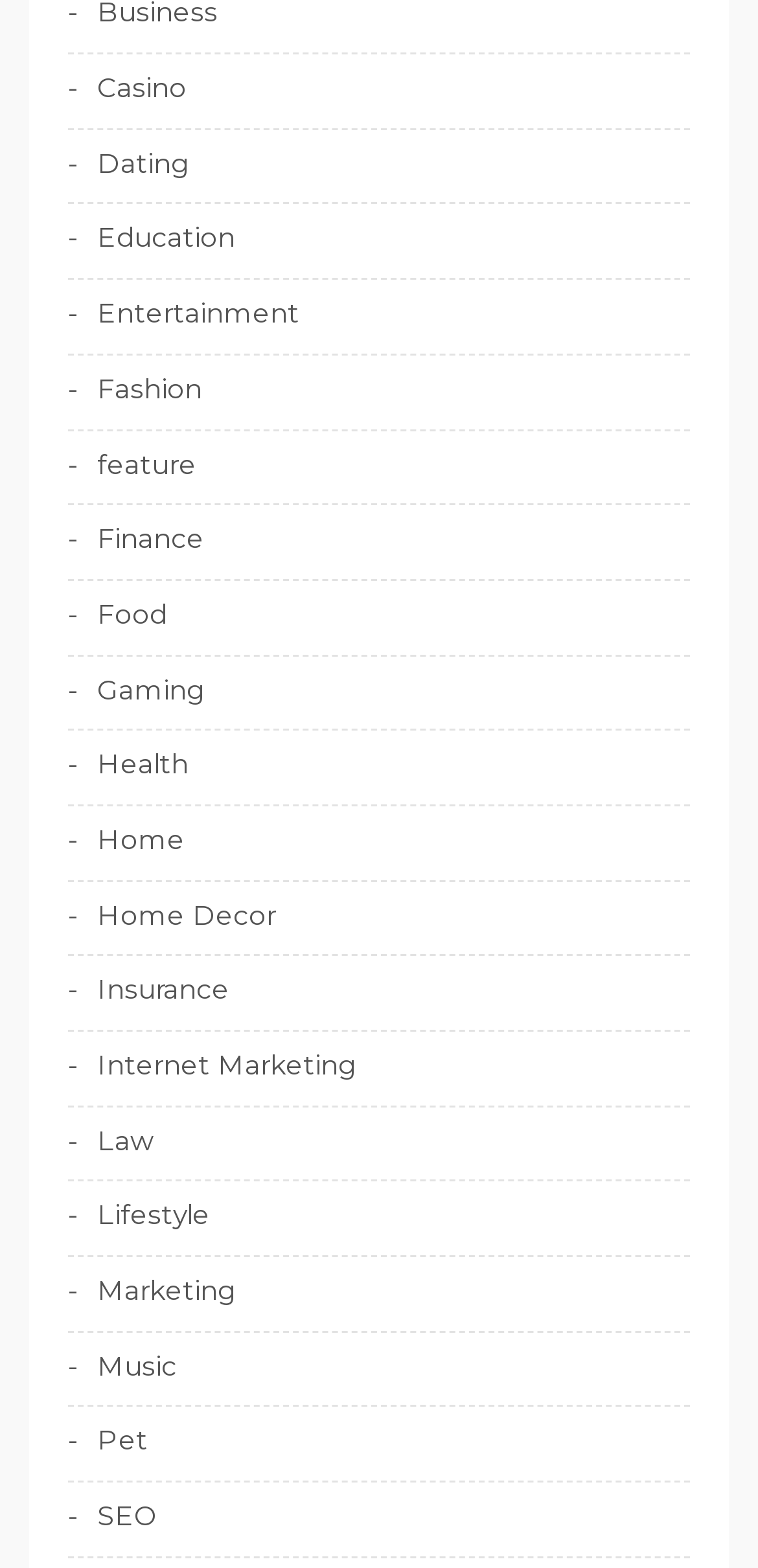Please determine the bounding box coordinates of the element's region to click for the following instruction: "explore Home Decor".

[0.09, 0.571, 0.364, 0.596]